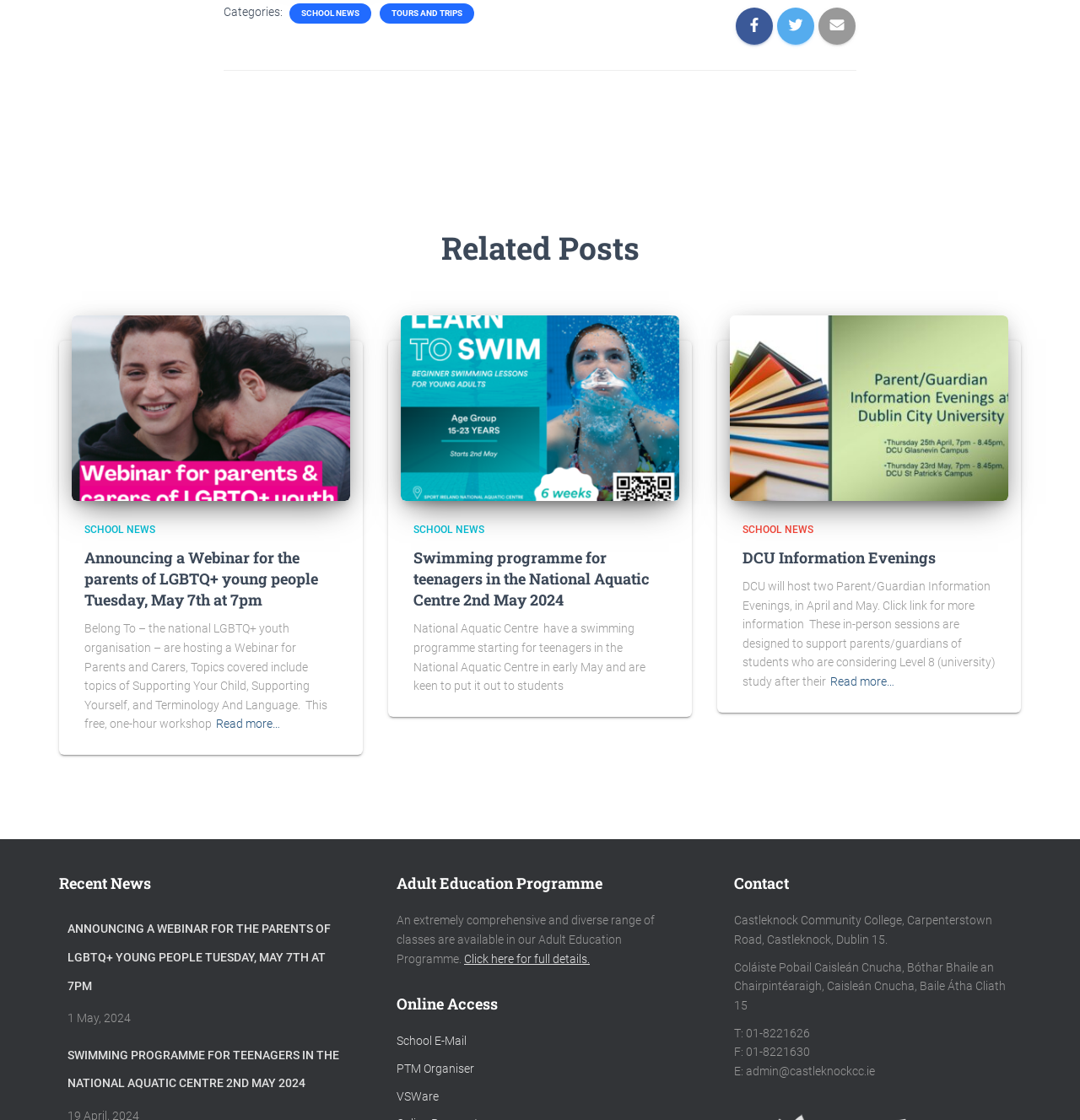Identify the bounding box coordinates of the region that needs to be clicked to carry out this instruction: "View Adult Education Programme details". Provide these coordinates as four float numbers ranging from 0 to 1, i.e., [left, top, right, bottom].

[0.43, 0.85, 0.546, 0.862]